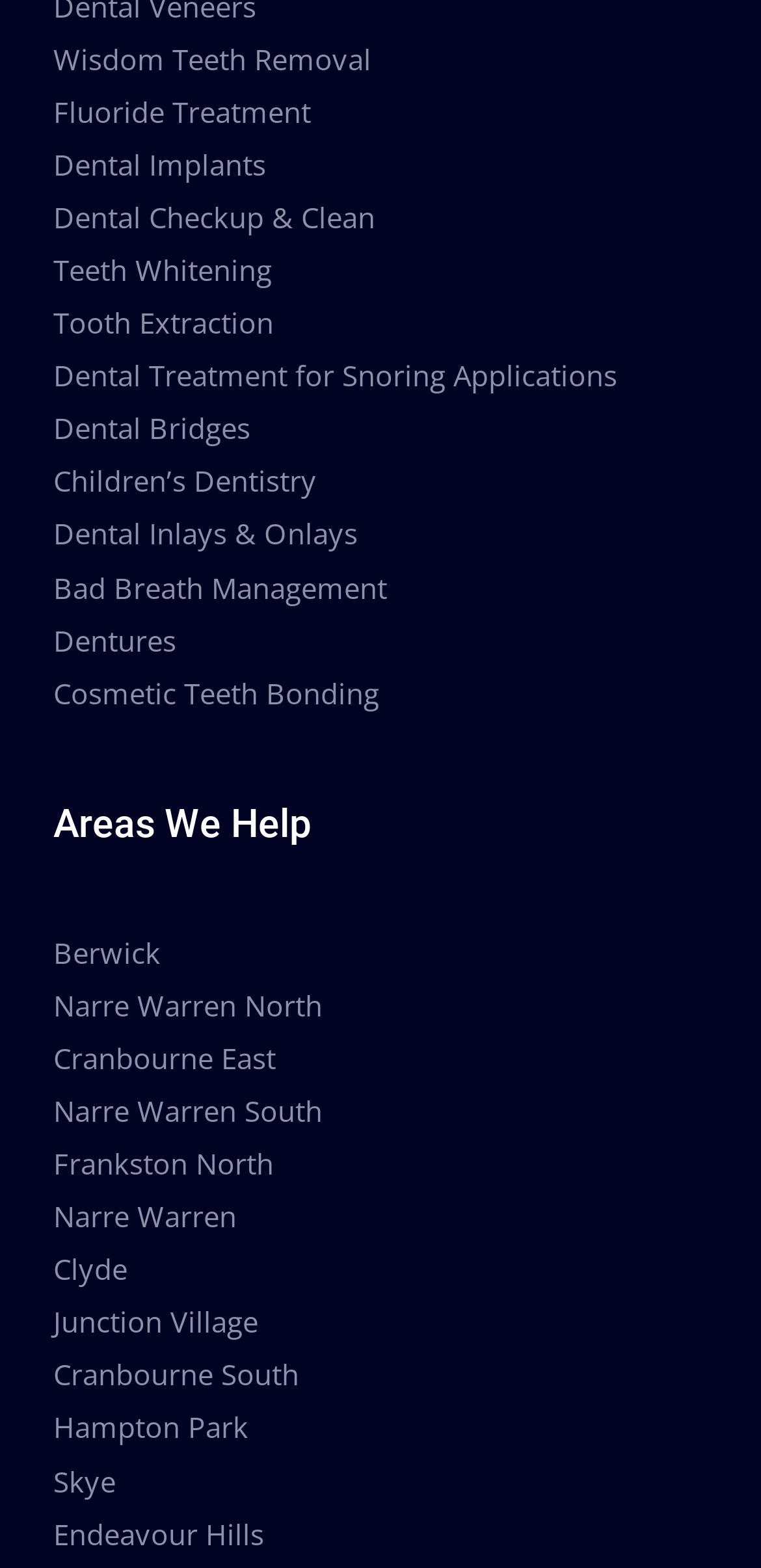How many areas are listed under 'Areas We Help'?
Give a thorough and detailed response to the question.

I counted the number of links under the 'Areas We Help' heading and found 12 links related to different areas.